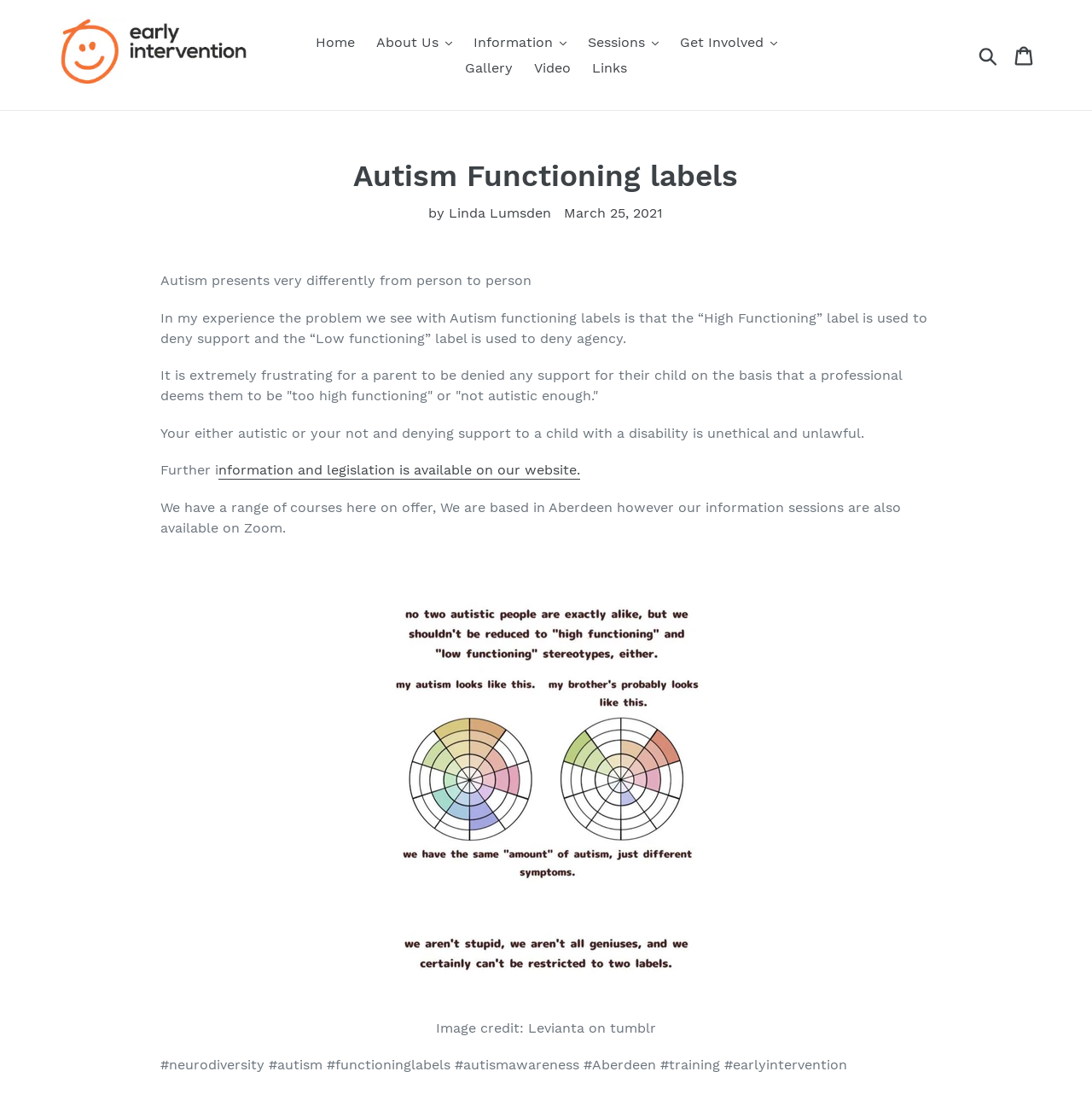Create a full and detailed caption for the entire webpage.

This webpage is about autism functioning labels and early intervention. At the top, there is a logo and a navigation menu with links to "Home", "About Us", "Information", "Sessions", "Get Involved", "Gallery", "Video", and "Links". On the top right, there is a search button and a cart link.

Below the navigation menu, there is a heading "Autism Functioning labels" followed by the author's name "Linda Lumsden" and the date "March 25, 2021". The main content of the page is a series of paragraphs discussing the issues with autism functioning labels, how they are used to deny support and agency, and the importance of providing support to children with disabilities.

There is an image related to autism on the page, which is credited to Levianta on tumblr. The image is positioned below the main content and takes up a significant portion of the page. At the bottom of the page, there are hashtags related to neurodiversity, autism, and early intervention.